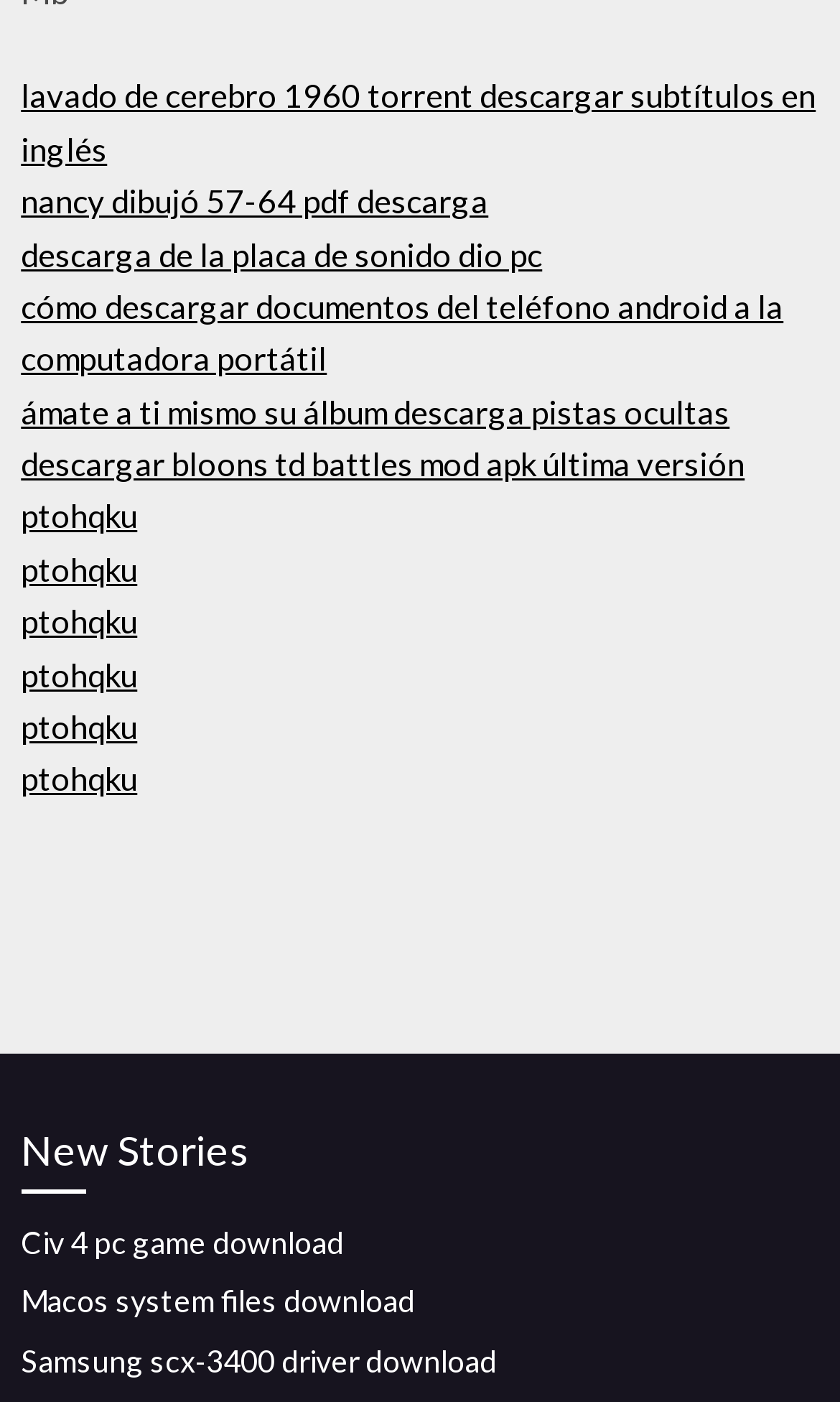Find the bounding box coordinates of the element you need to click on to perform this action: 'Get lavado de cerebro 1960 torrent with English subtitles'. The coordinates should be represented by four float values between 0 and 1, in the format [left, top, right, bottom].

[0.025, 0.054, 0.971, 0.119]